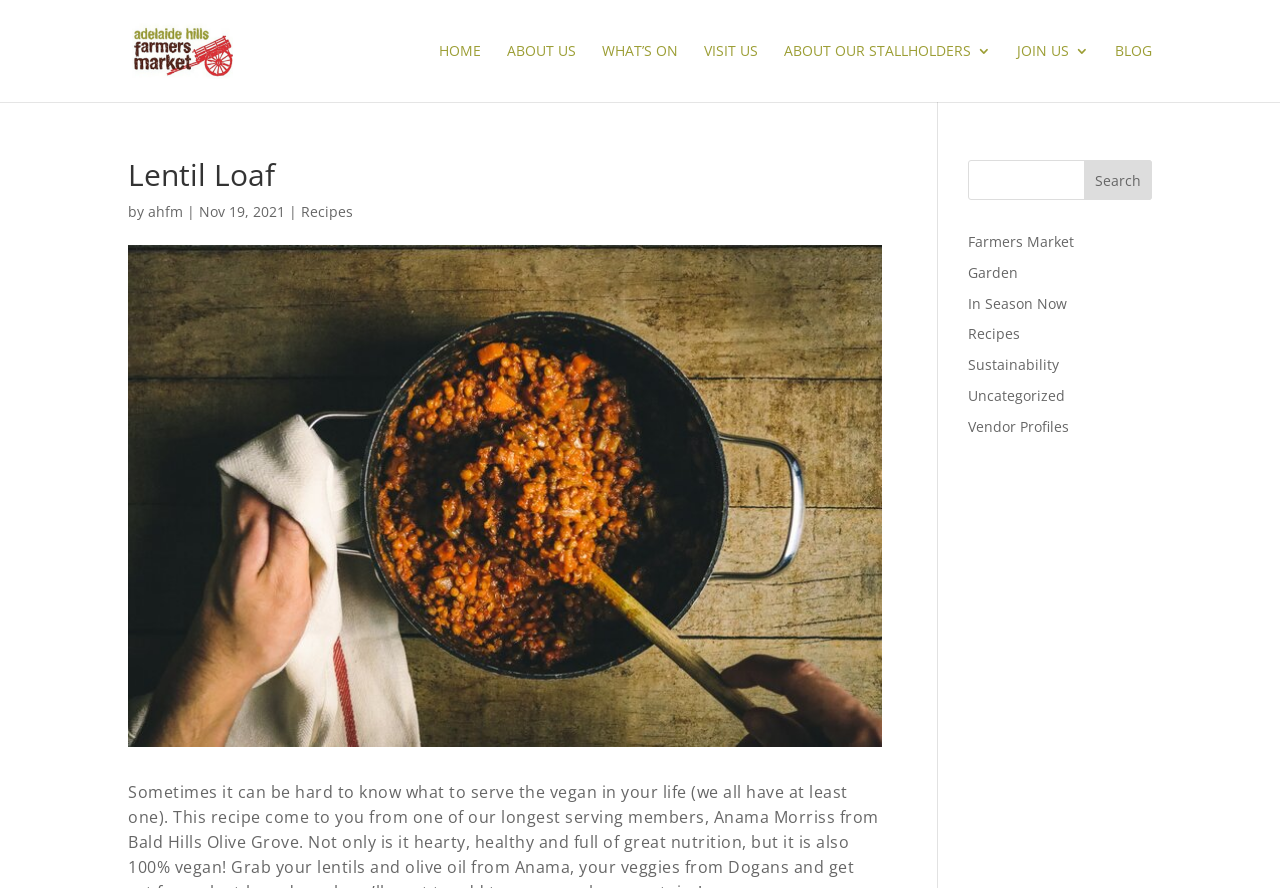Utilize the details in the image to give a detailed response to the question: What is the category of the 'Lentil Loaf' article?

I looked at the 'Lentil Loaf' heading and found a link 'Recipes' next to it, which suggests that 'Lentil Loaf' is an article under the 'Recipes' category.